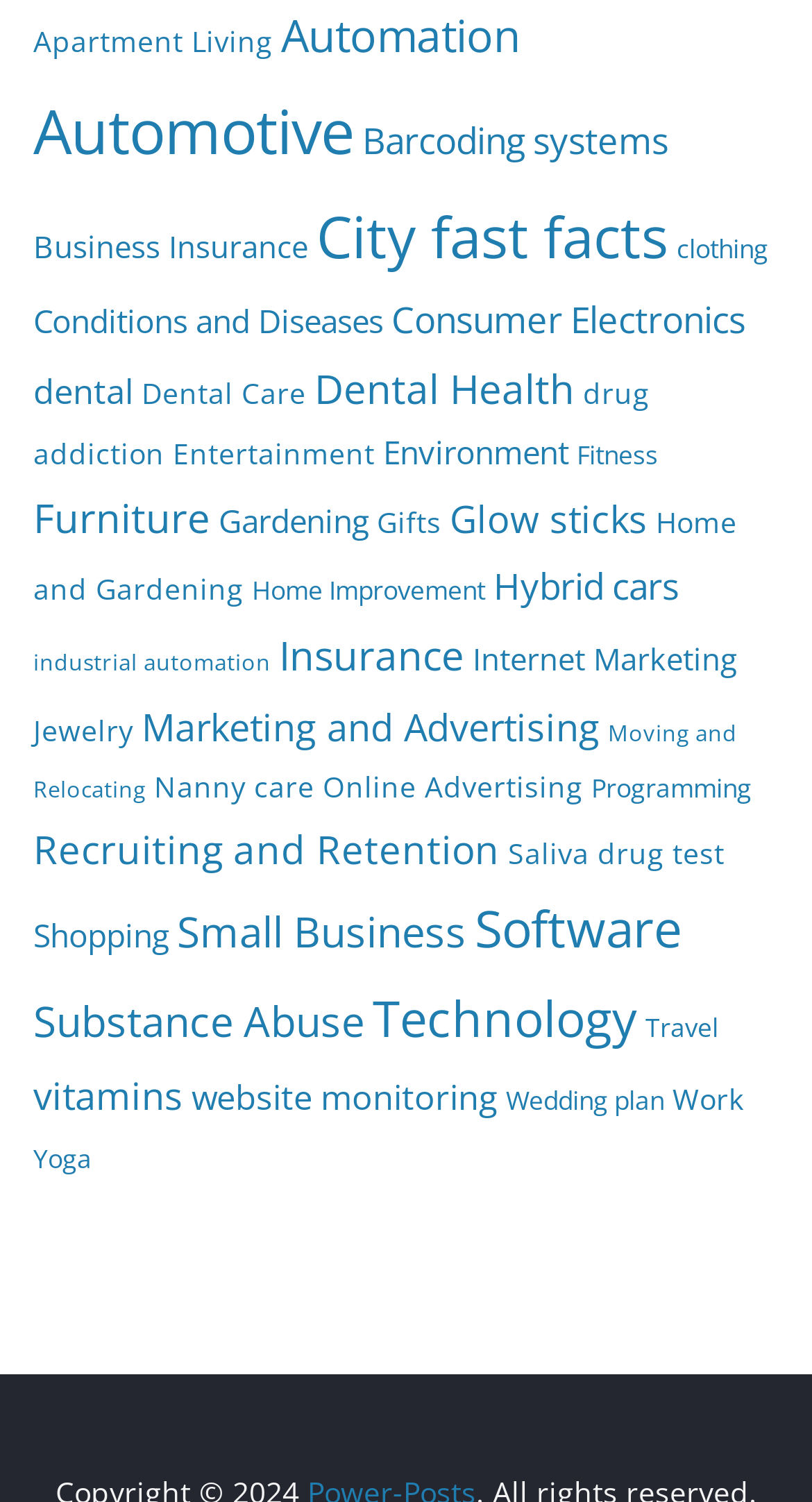Analyze the image and give a detailed response to the question:
Is there a category related to health?

I searched the list of categories and found several related to health, such as 'Dental Care', 'Dental Health', and 'Substance Abuse'.